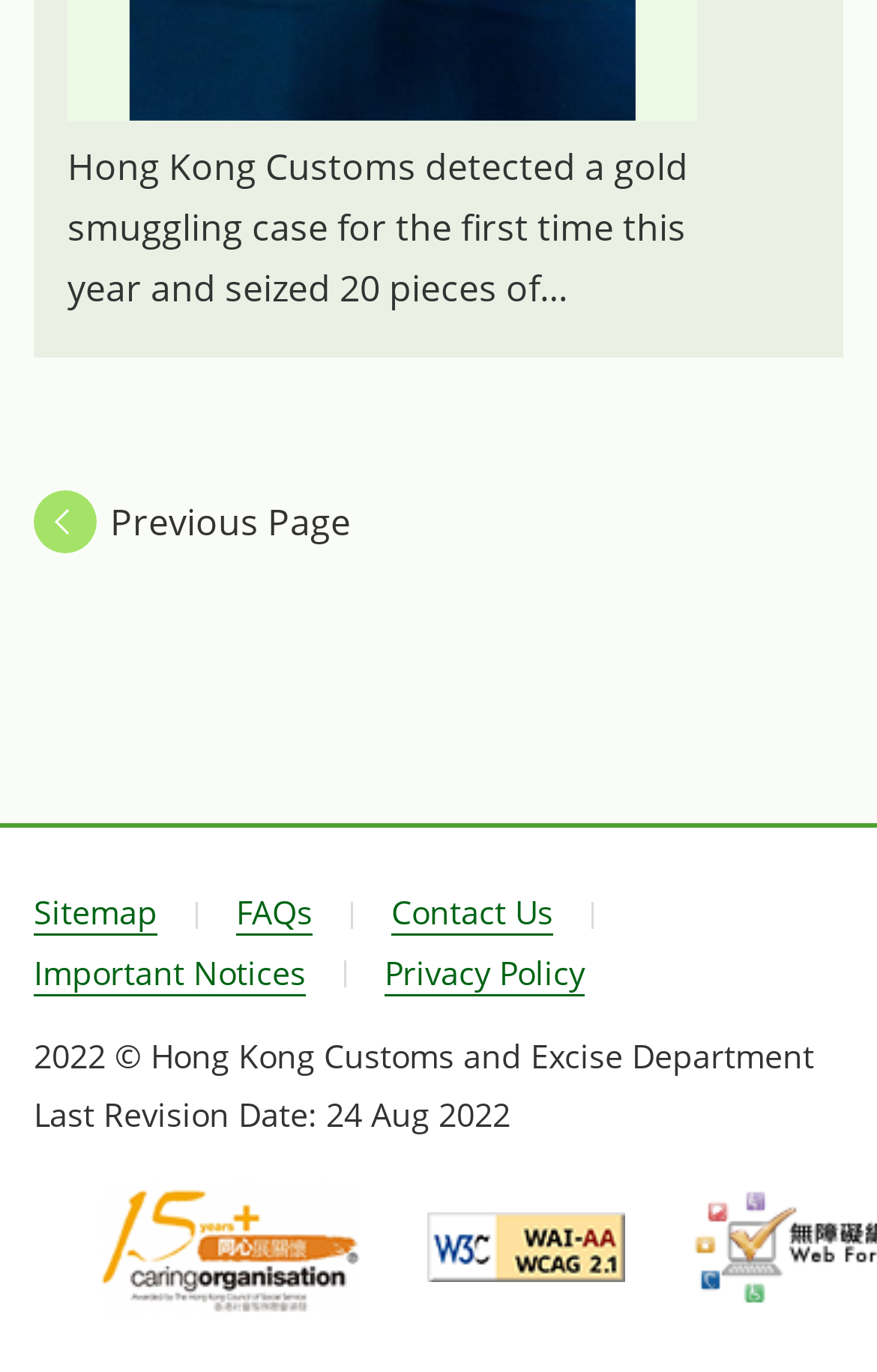Identify the bounding box coordinates of the clickable region required to complete the instruction: "view FAQs". The coordinates should be given as four float numbers within the range of 0 and 1, i.e., [left, top, right, bottom].

[0.269, 0.65, 0.356, 0.682]